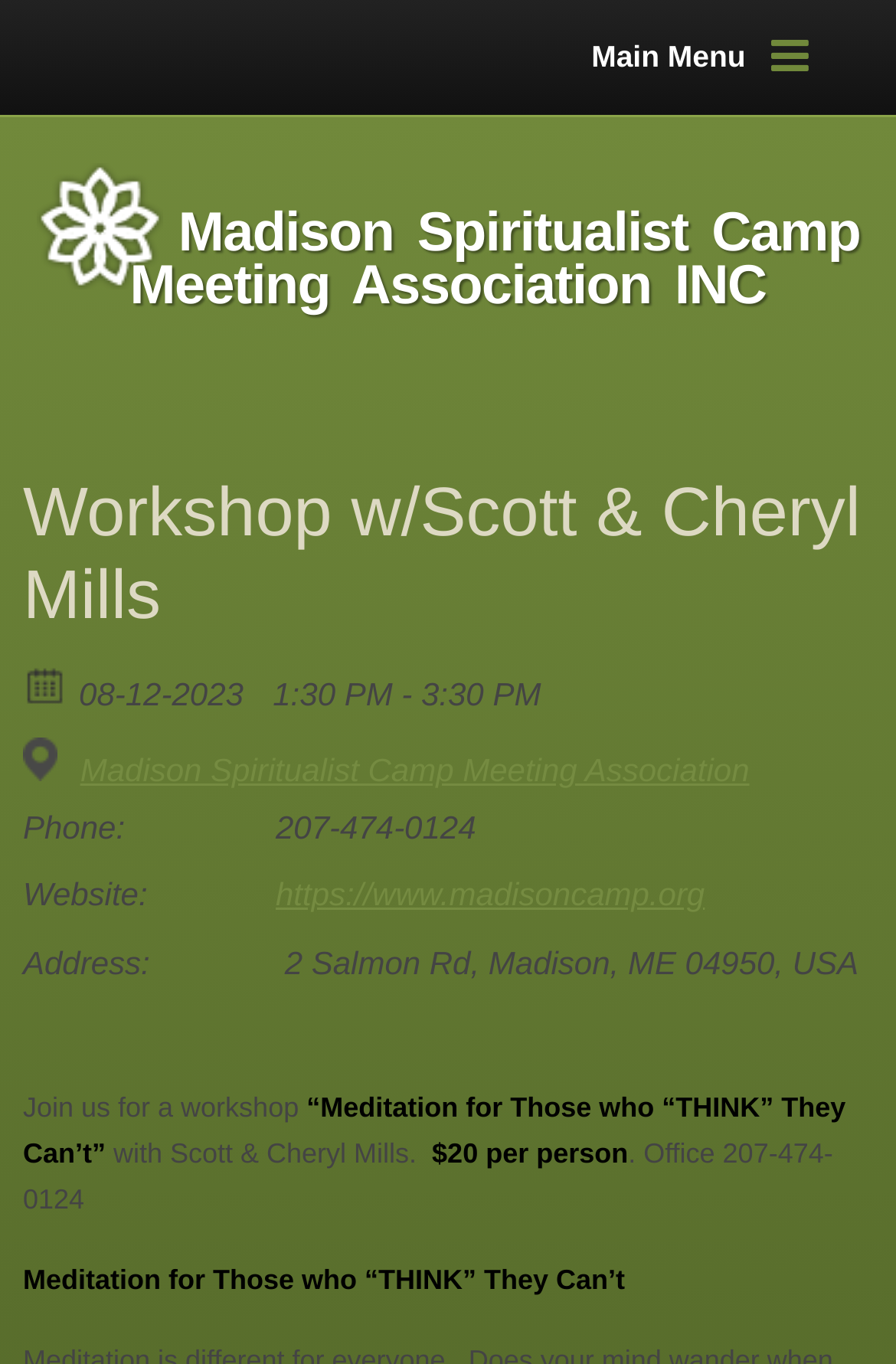What is the phone number of the venue?
Using the visual information, reply with a single word or short phrase.

207-474-0124